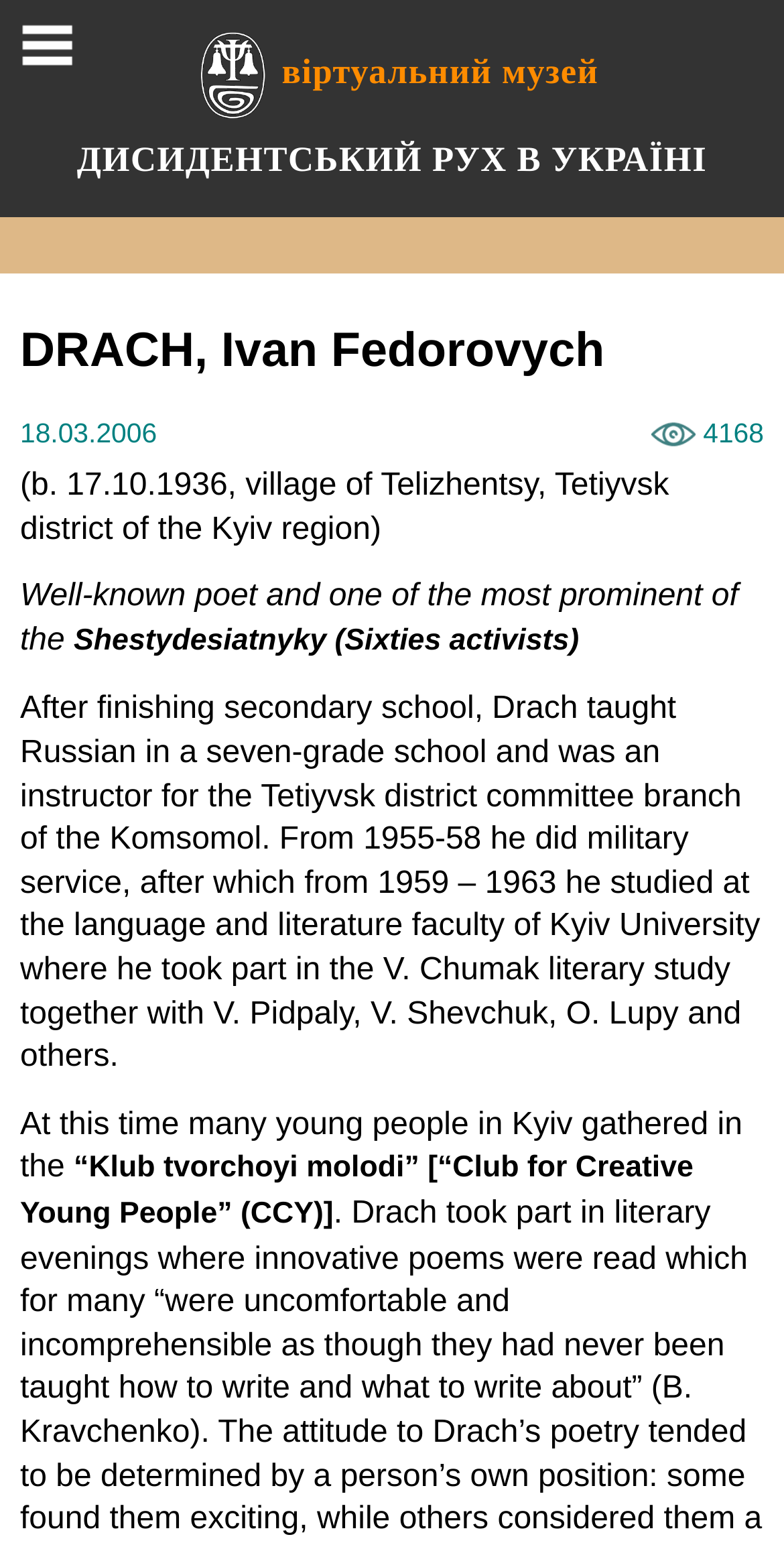What organization did Ivan Fedorovych Drach participate in?
Provide a detailed and extensive answer to the question.

The organization that Ivan Fedorovych Drach participated in can be found in the text 'After finishing secondary school, Drach taught Russian in a seven-grade school and was an instructor for the Tetiyvsk district committee branch of the Komsomol.' which mentions his involvement with the Komsomol.